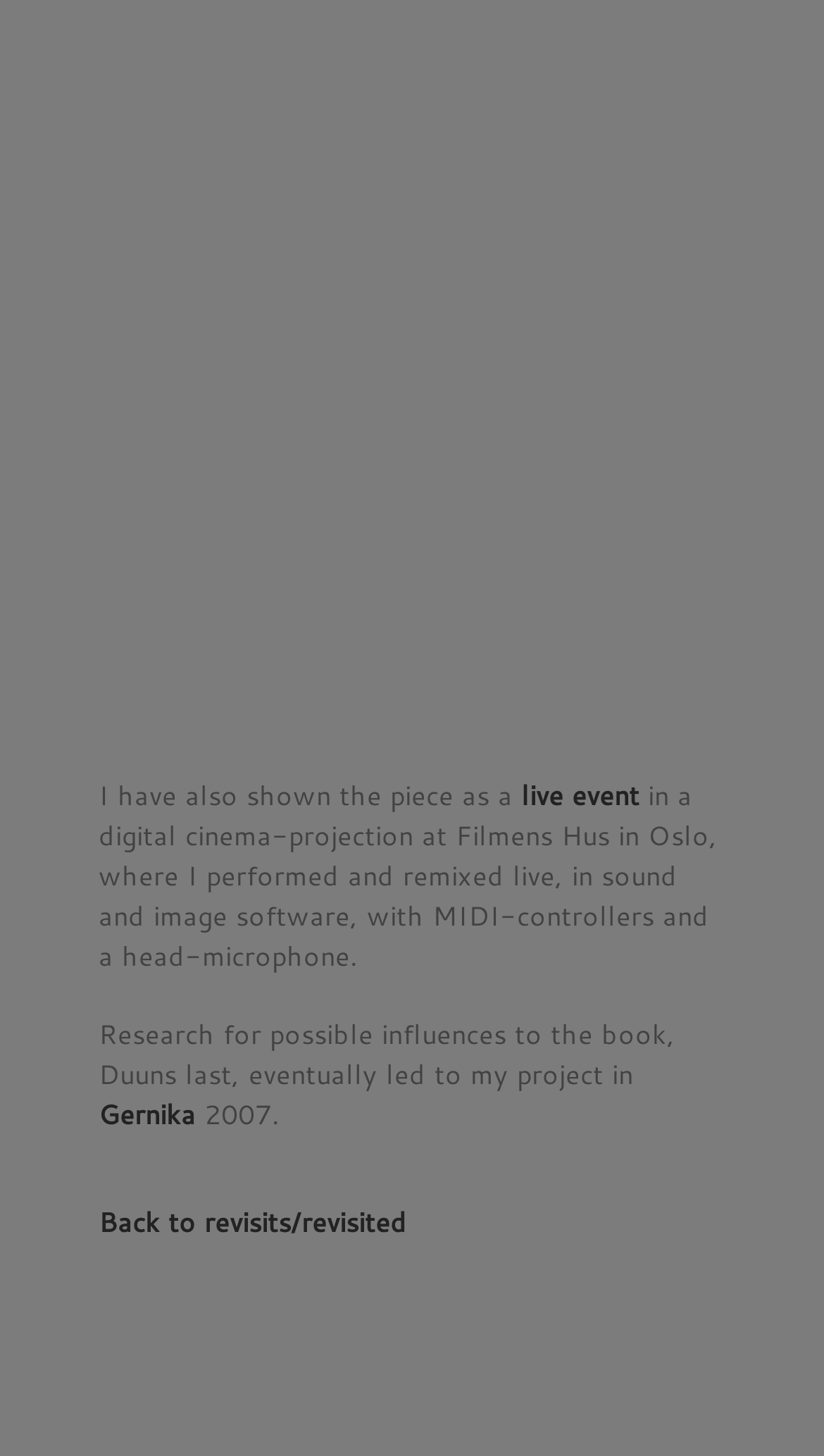Using the provided element description: "live event", identify the bounding box coordinates. The coordinates should be four floats between 0 and 1 in the order [left, top, right, bottom].

[0.632, 0.533, 0.776, 0.559]